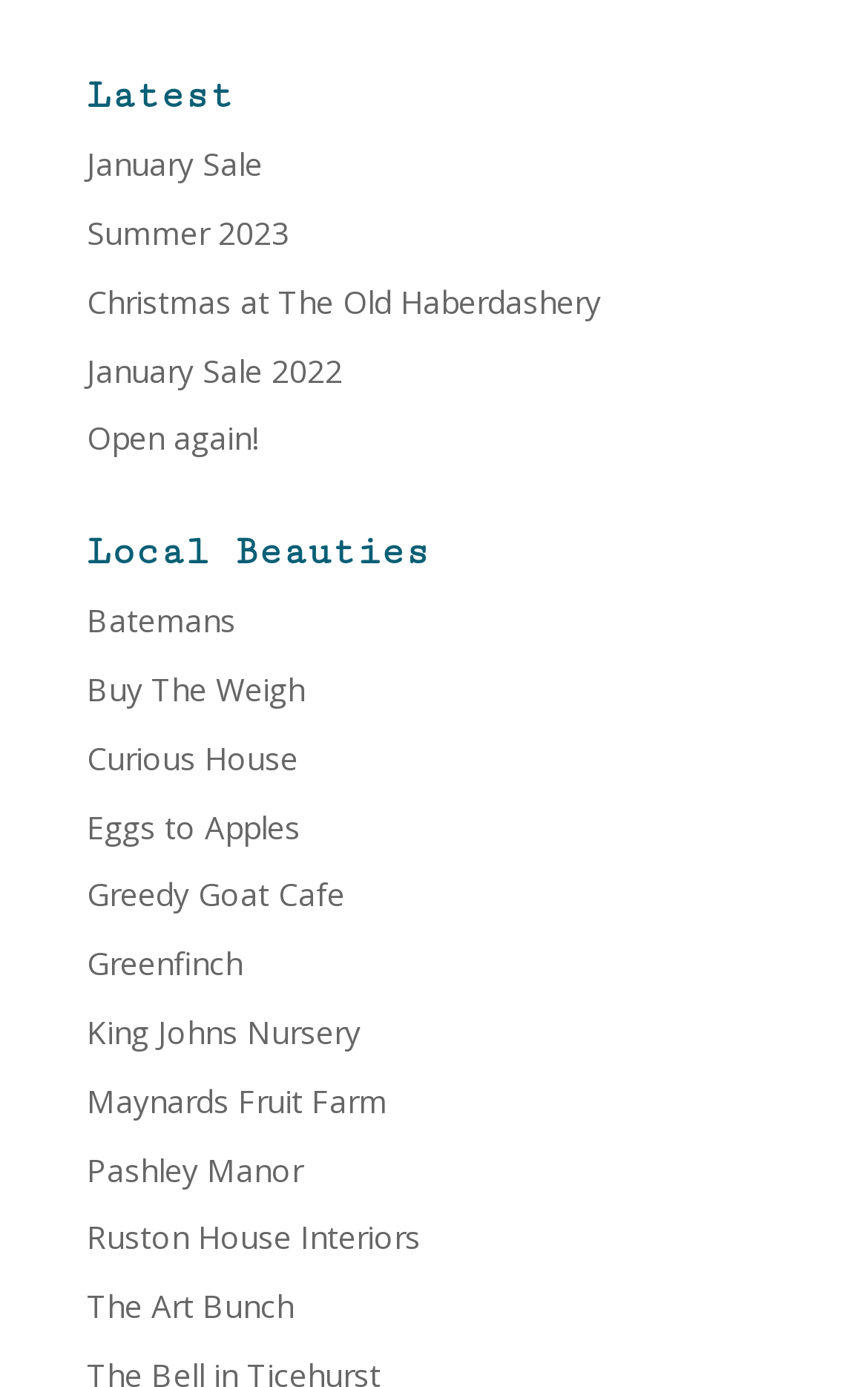How many headings are on the webpage?
Look at the screenshot and respond with one word or a short phrase.

2